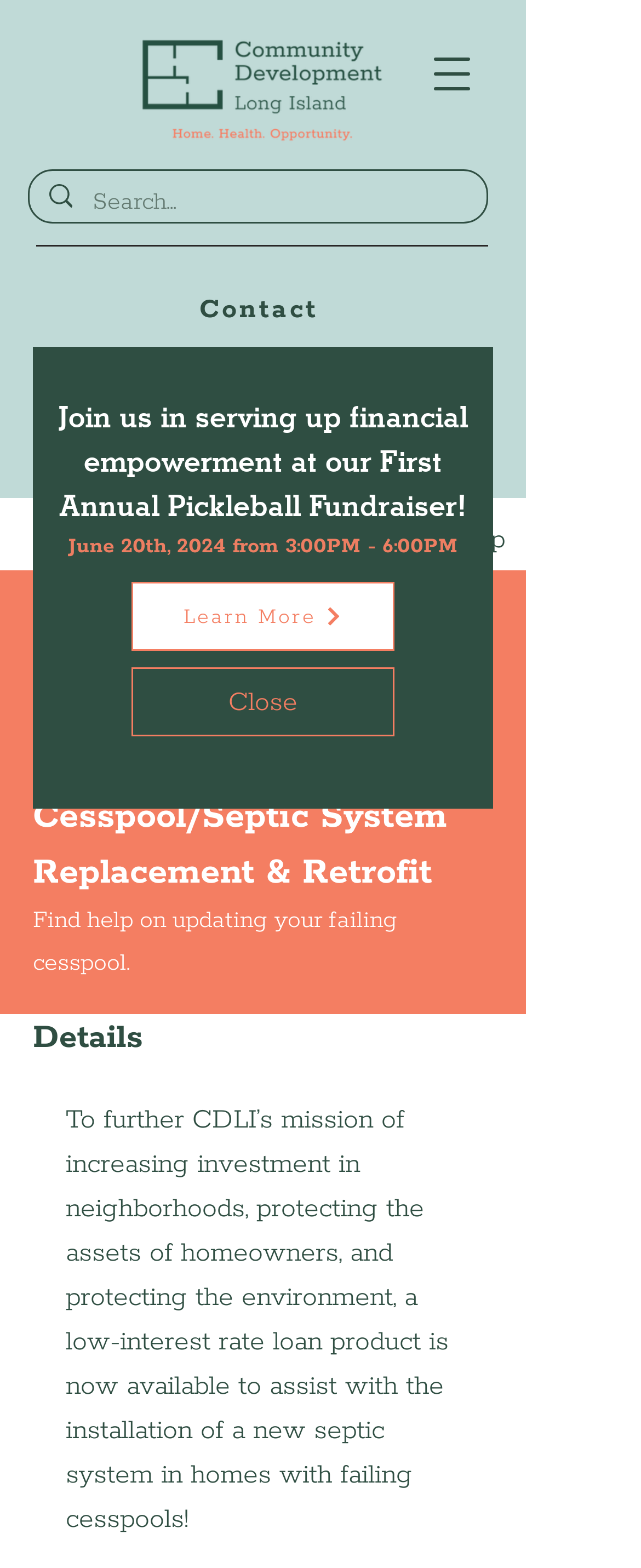Please find the bounding box coordinates of the clickable region needed to complete the following instruction: "Search for something". The bounding box coordinates must consist of four float numbers between 0 and 1, i.e., [left, top, right, bottom].

[0.145, 0.109, 0.662, 0.149]